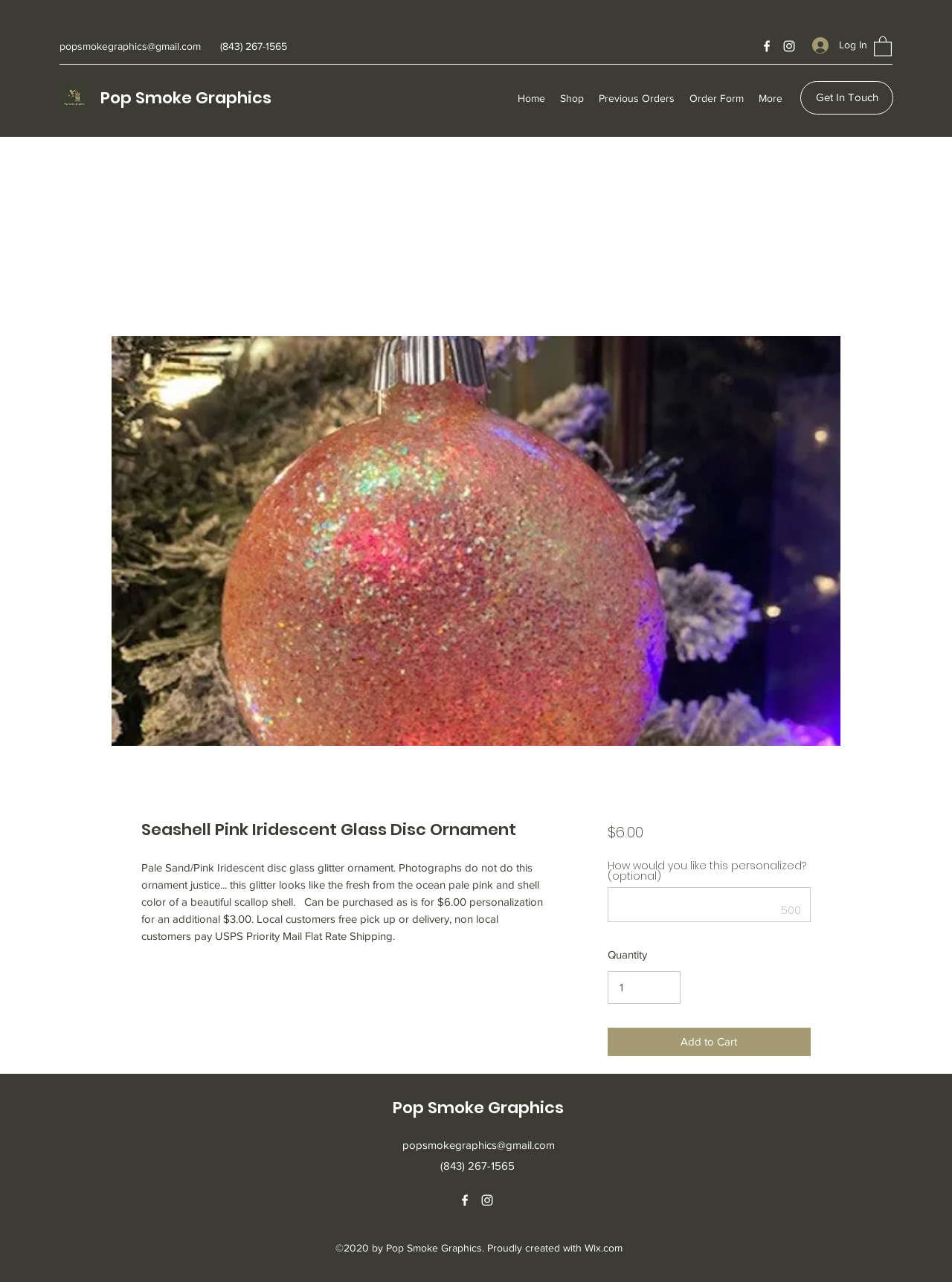Refer to the image and offer a detailed explanation in response to the question: What is the minimum quantity that can be ordered?

The minimum quantity that can be ordered can be found in the product description section, where a spin button is provided to select the quantity, with a minimum value of 1.